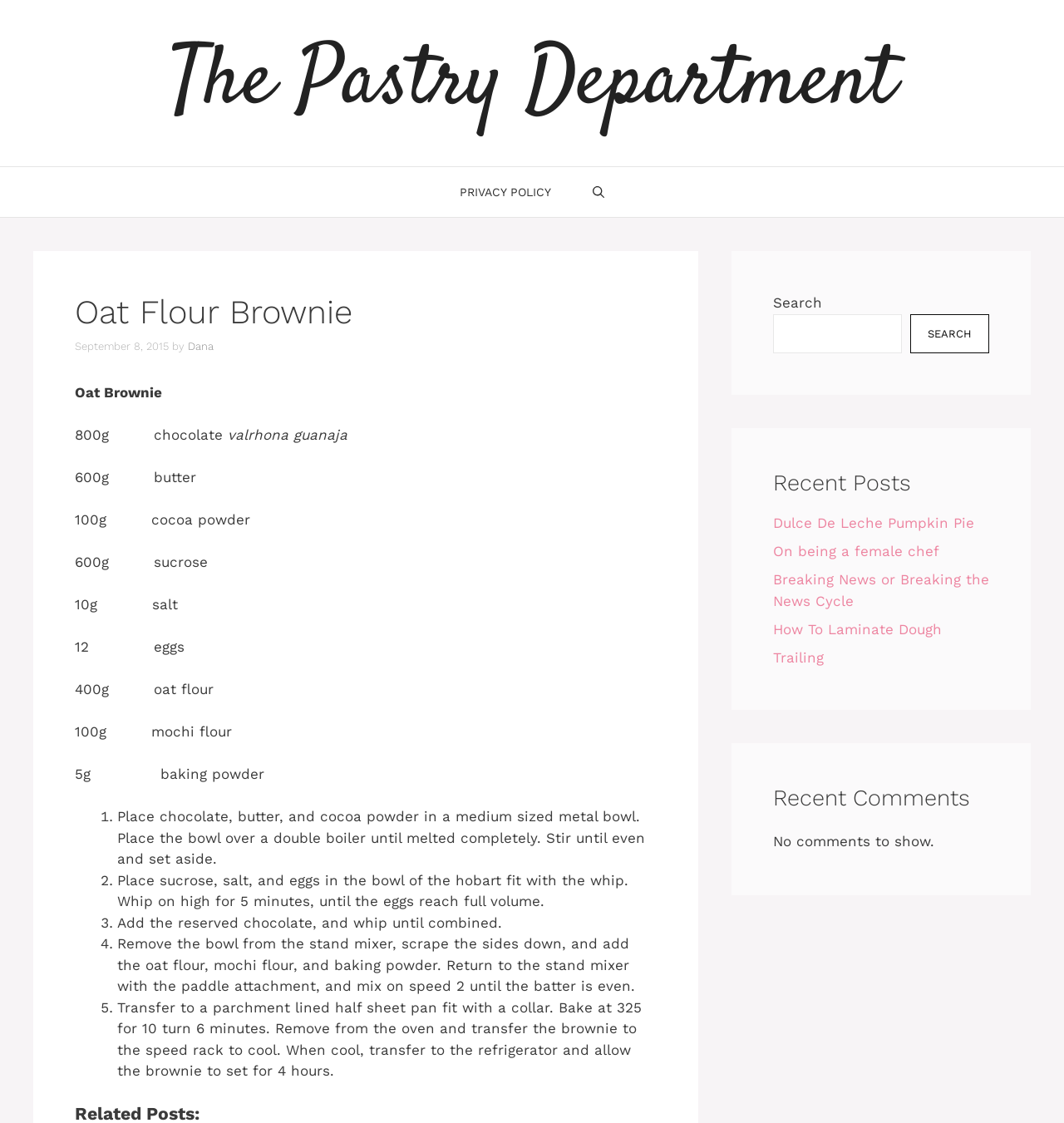What is the temperature for baking the brownie?
Using the image, provide a detailed and thorough answer to the question.

The temperature for baking the brownie is mentioned in the fifth step of the recipe as 'Bake at 325 for 10 turn 6 minutes', indicating that the brownie needs to be baked at 325 degrees.